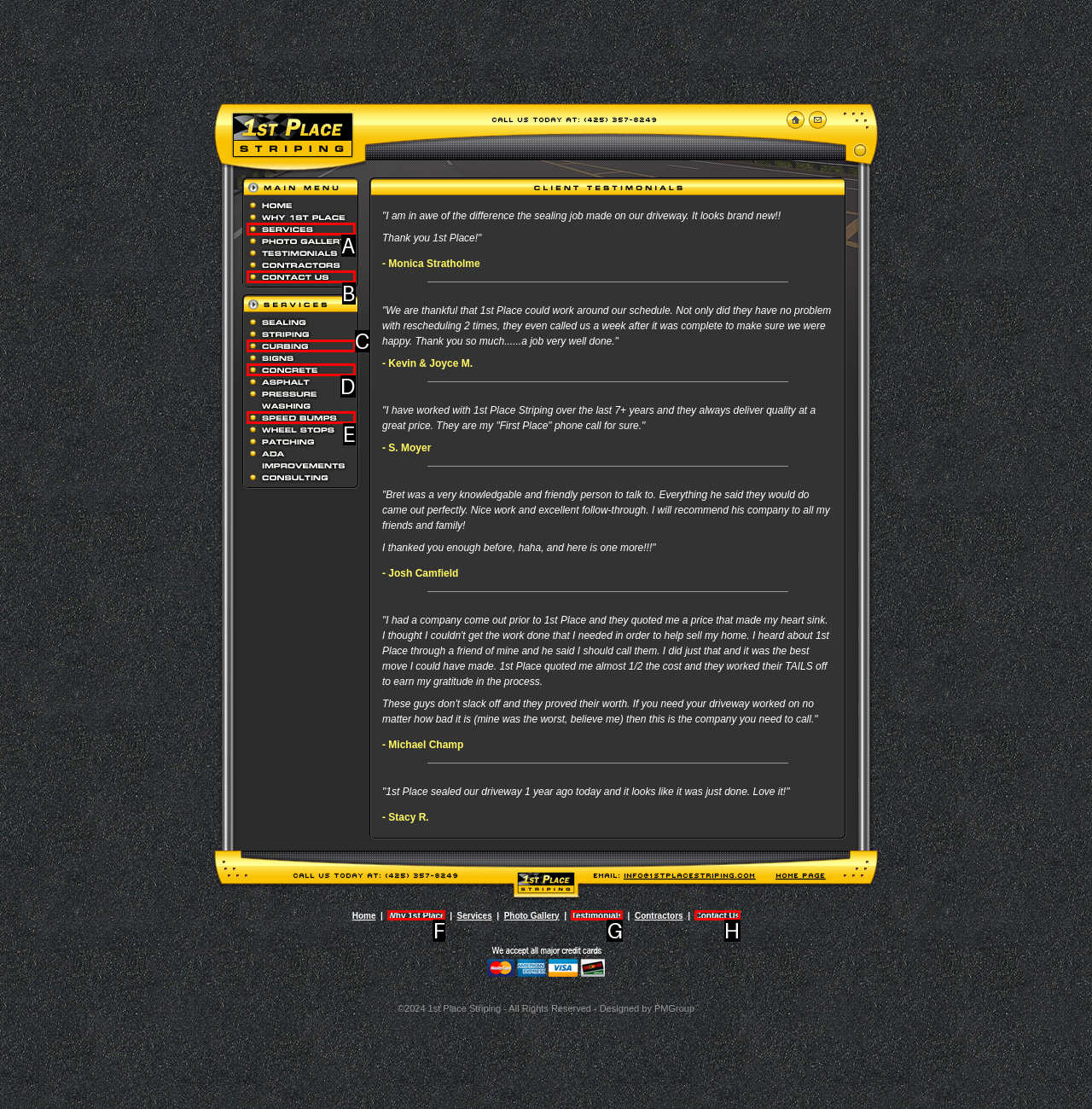Identify the HTML element to click to fulfill this task: Contact Us
Answer with the letter from the given choices.

B